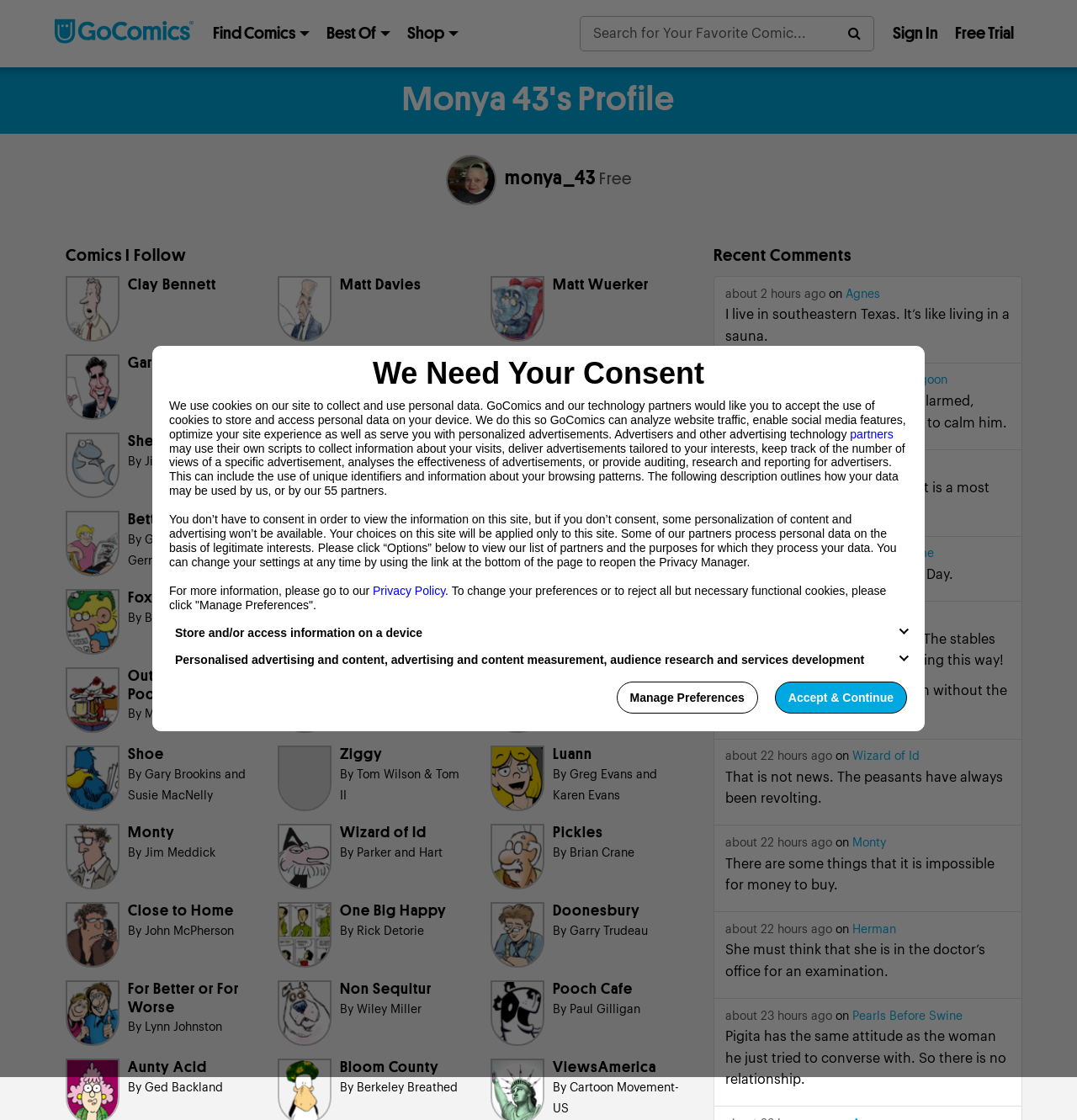Specify the bounding box coordinates of the element's region that should be clicked to achieve the following instruction: "Explore the shop". The bounding box coordinates consist of four float numbers between 0 and 1, in the format [left, top, right, bottom].

[0.37, 0.0, 0.433, 0.06]